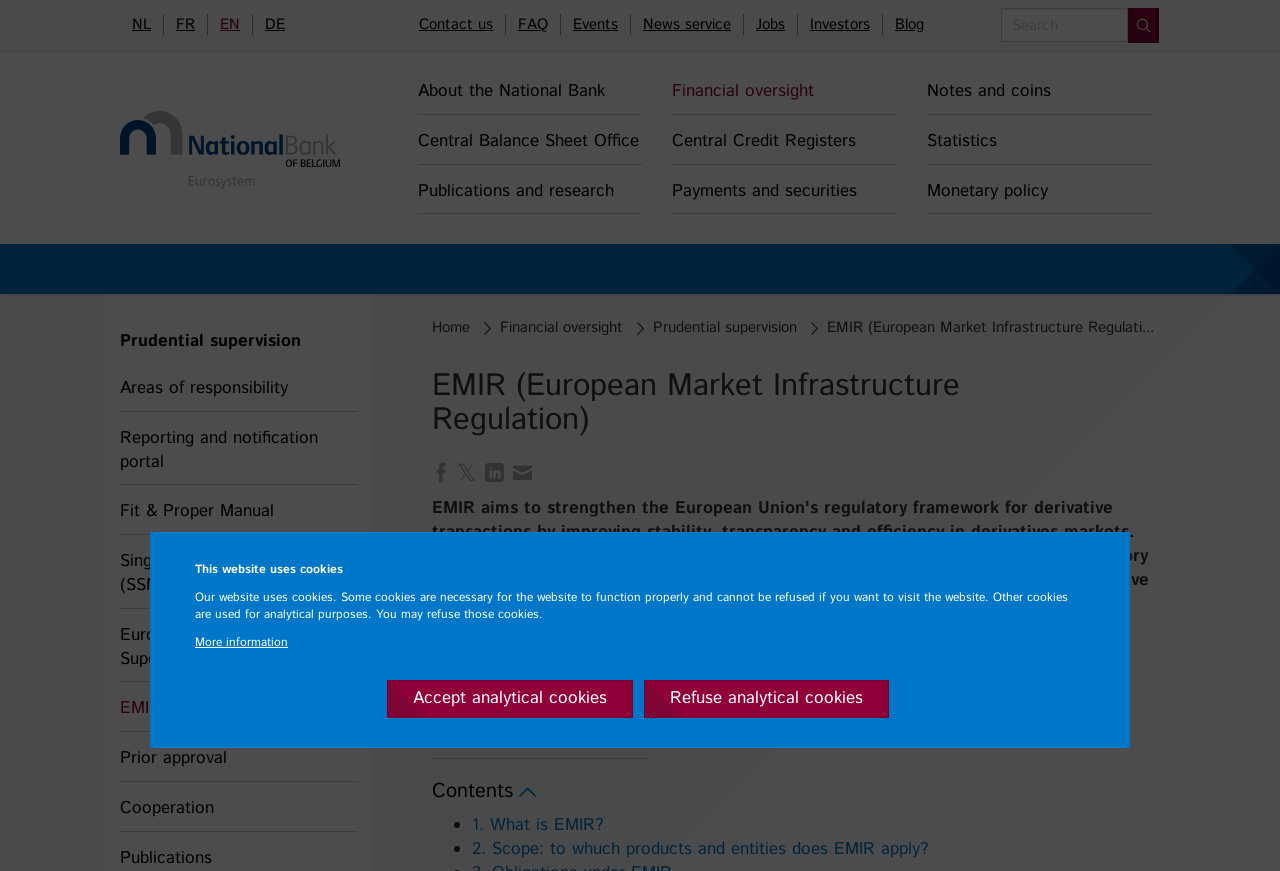What is the purpose of EMIR?
Respond to the question with a well-detailed and thorough answer.

I read the text under the 'EMIR (European Market Infrastructure Regulation)' heading and found that EMIR introduces an obligation to report derivative contracts to trade repositories in order to provide an overall picture of the functioning of derivatives markets and to provide competent authorities with details of derivative contracts entered into by the institutions subject to their supervision.